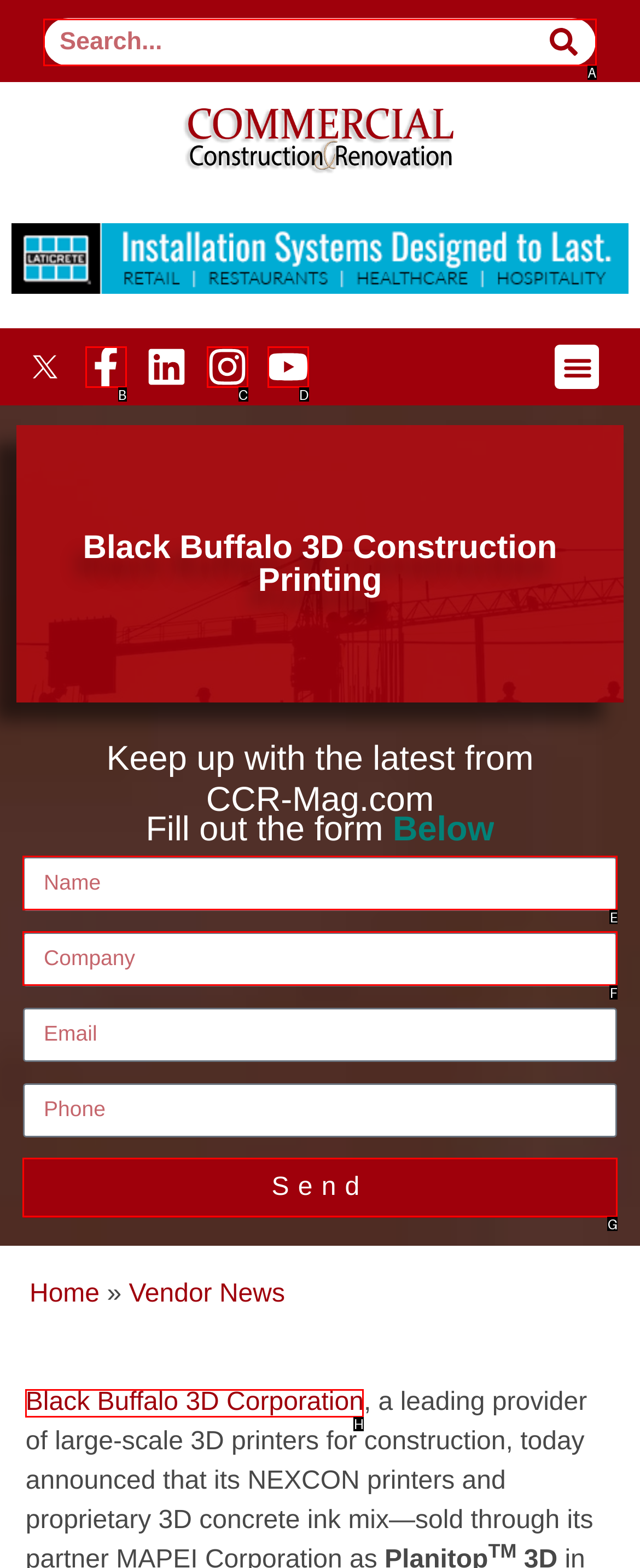Select the appropriate HTML element to click for the following task: Visit the author's page
Answer with the letter of the selected option from the given choices directly.

None